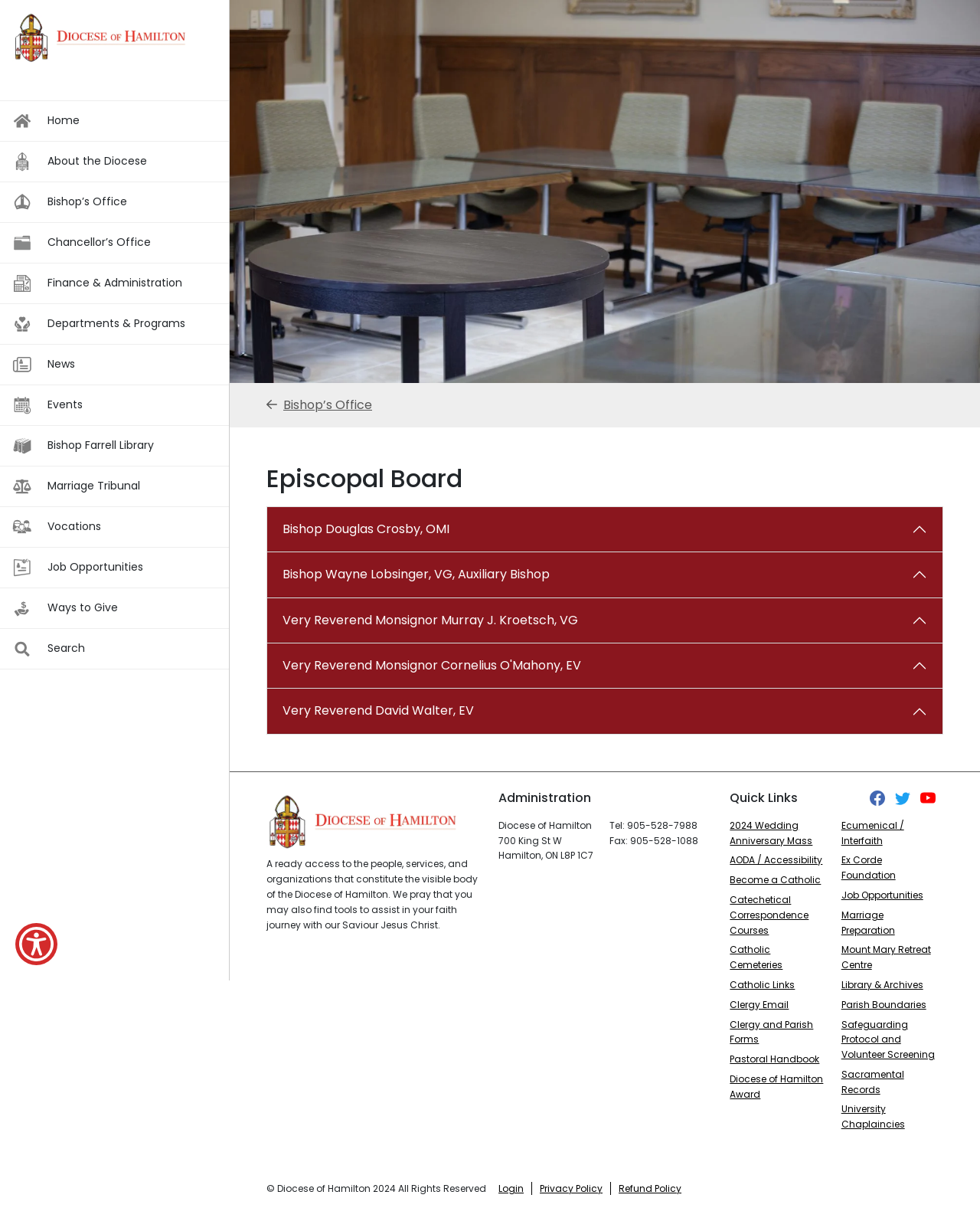Indicate the bounding box coordinates of the element that must be clicked to execute the instruction: "Go to the 'About the Diocese' page". The coordinates should be given as four float numbers between 0 and 1, i.e., [left, top, right, bottom].

[0.0, 0.116, 0.234, 0.149]